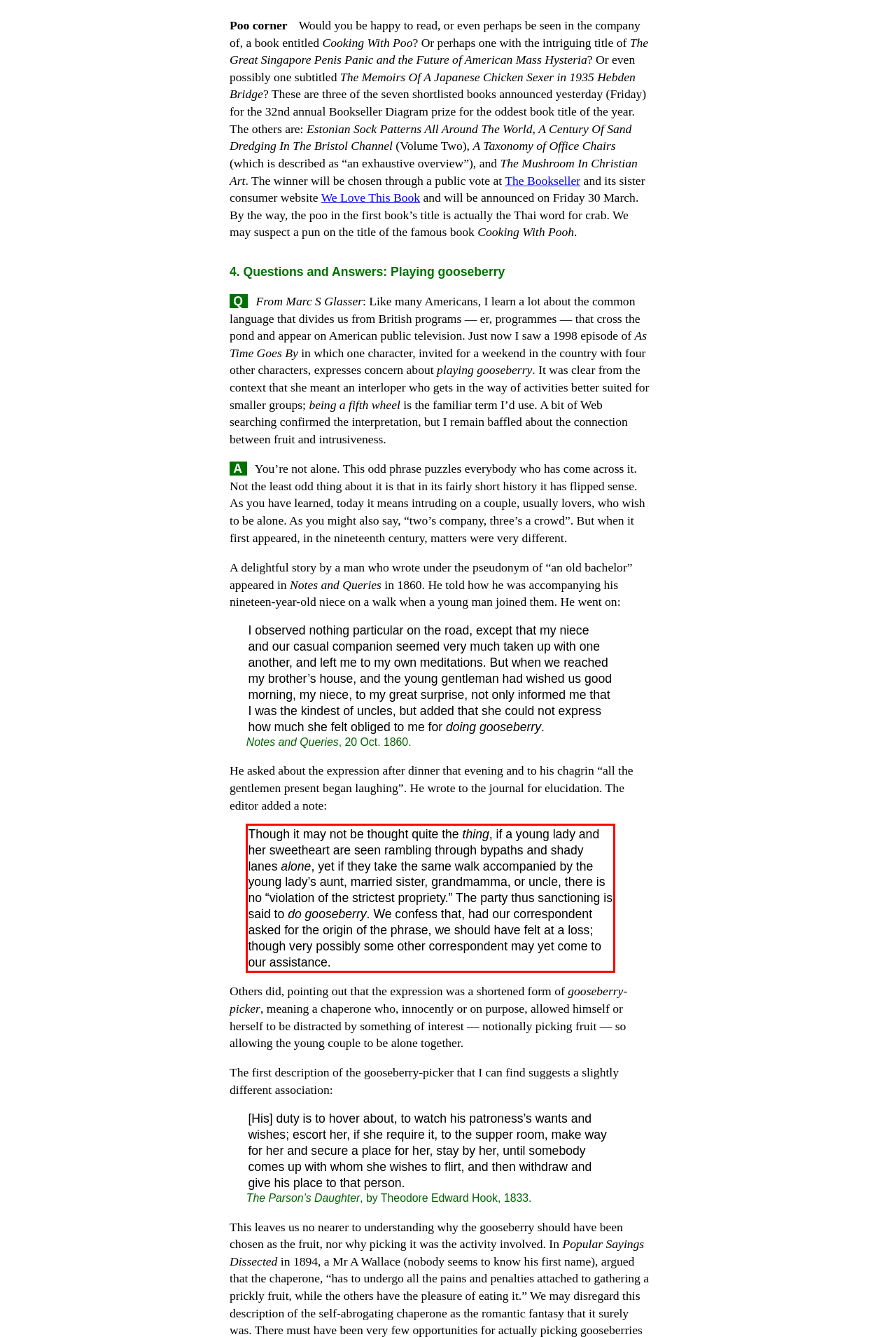Using the provided webpage screenshot, recognize the text content in the area marked by the red bounding box.

Though it may not be thought quite the thing, if a young lady and her sweetheart are seen rambling through bypaths and shady lanes alone, yet if they take the same walk accompanied by the young lady’s aunt, married sister, grandmamma, or uncle, there is no “violation of the strictest propriety.” The party thus sanctioning is said to do gooseberry. We confess that, had our correspondent asked for the origin of the phrase, we should have felt at a loss; though very possibly some other correspondent may yet come to our assistance.